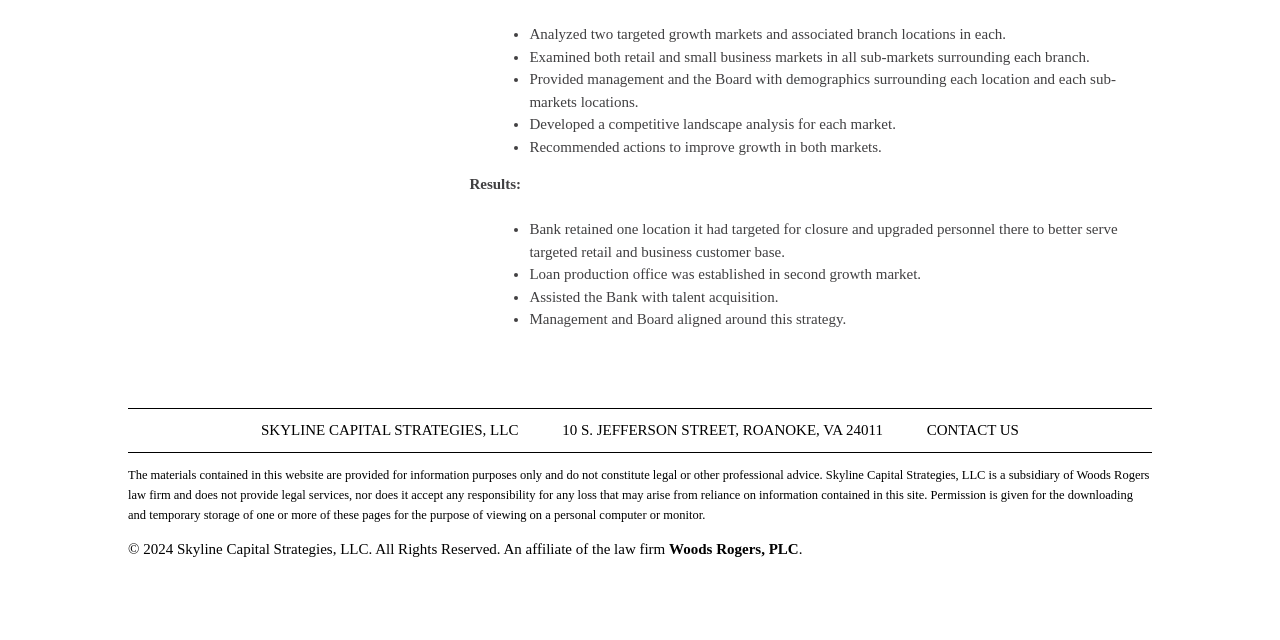Given the description of a UI element: "Woods Rogers, PLC", identify the bounding box coordinates of the matching element in the webpage screenshot.

[0.523, 0.845, 0.624, 0.87]